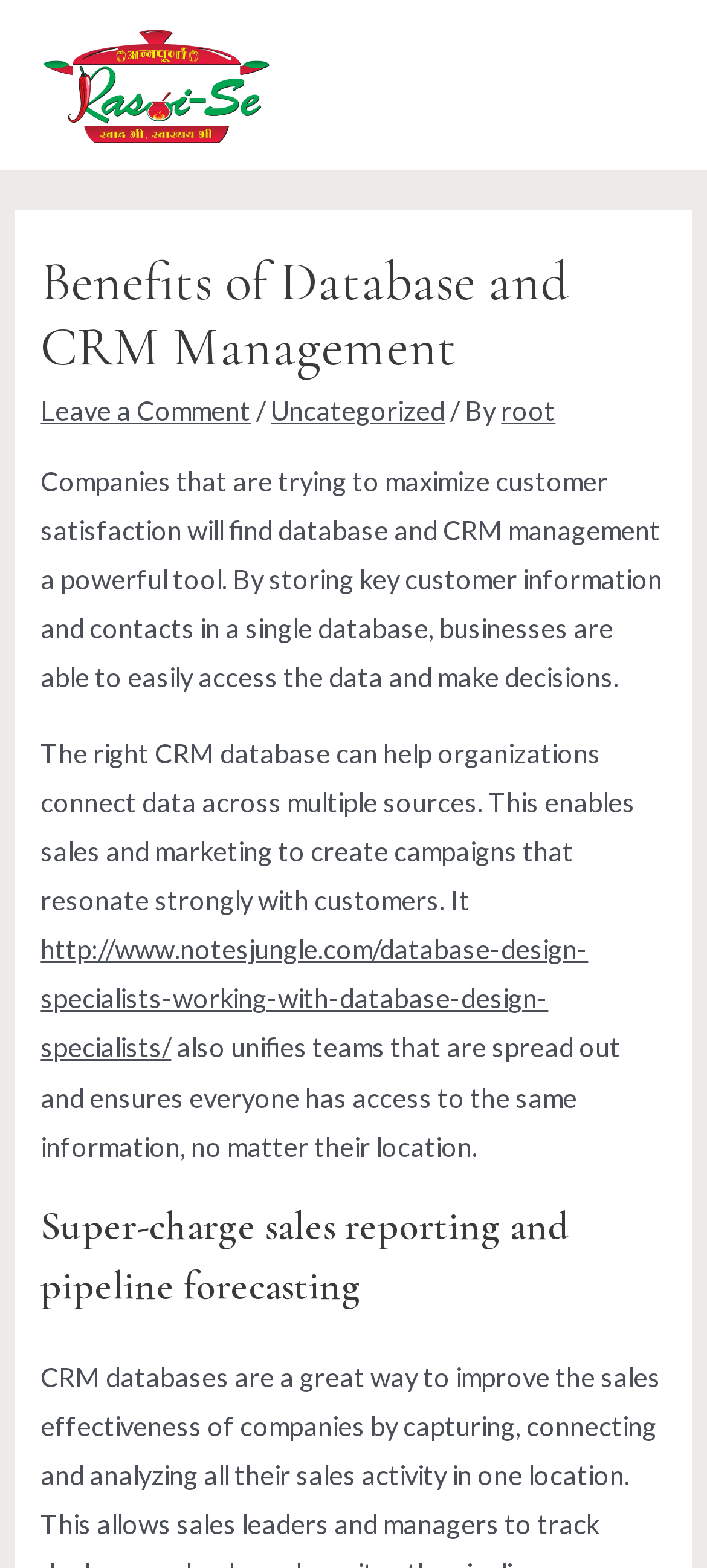How does CRM management unify teams?
Please utilize the information in the image to give a detailed response to the question.

As stated on the webpage, CRM management unifies teams that are spread out and ensures everyone has access to the same information, no matter their location, which facilitates collaboration and decision-making.